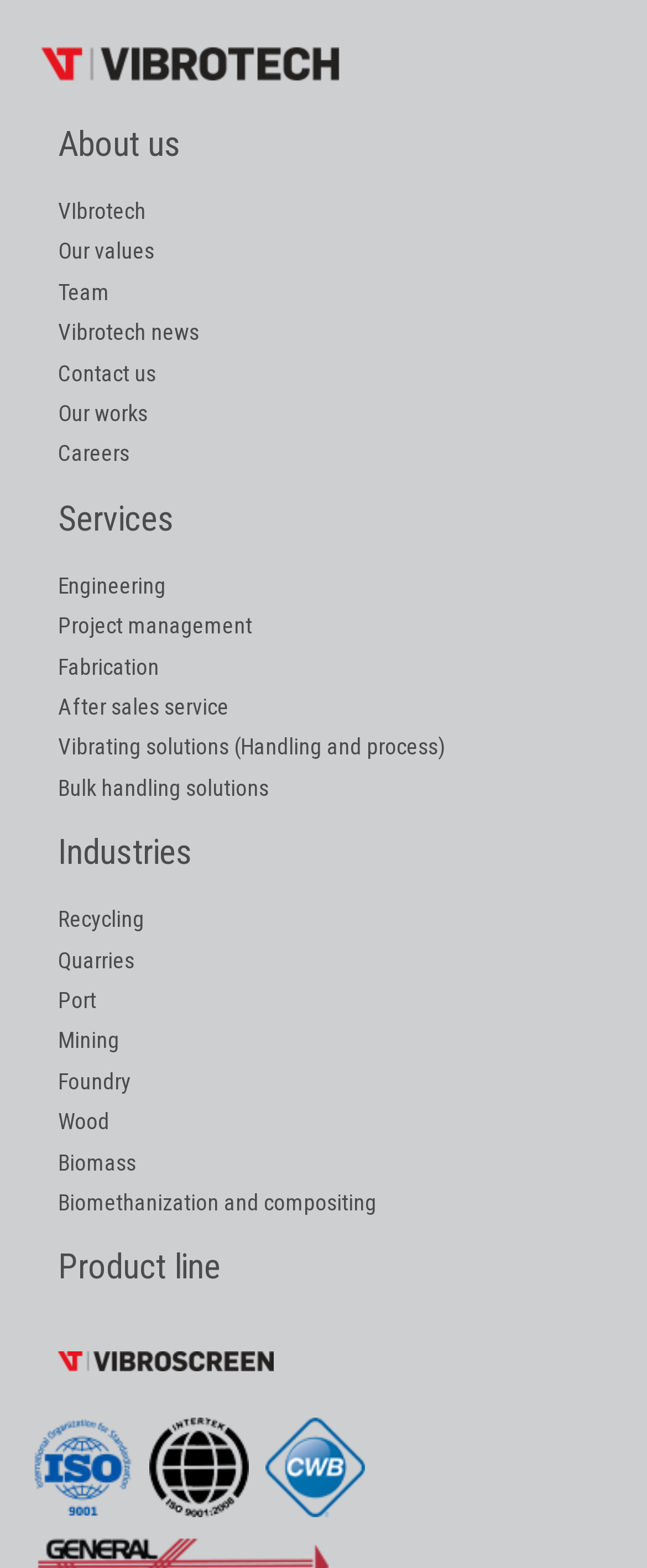Please determine the bounding box coordinates of the element to click on in order to accomplish the following task: "View Product line". Ensure the coordinates are four float numbers ranging from 0 to 1, i.e., [left, top, right, bottom].

[0.09, 0.783, 0.91, 0.841]